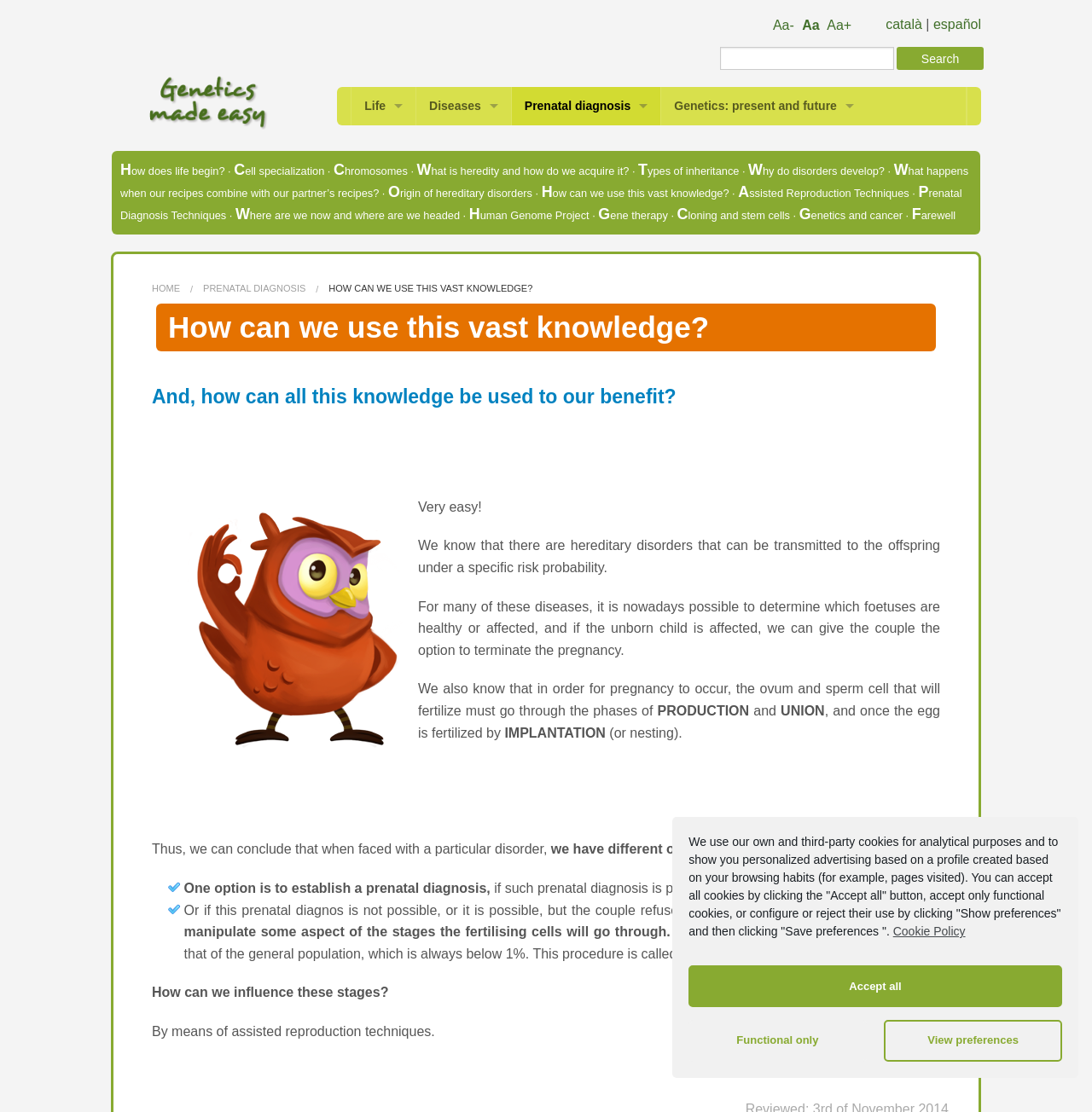Bounding box coordinates should be provided in the format (top-left x, top-left y, bottom-right x, bottom-right y) with all values between 0 and 1. Identify the bounding box for this UI element: català

[0.811, 0.015, 0.844, 0.028]